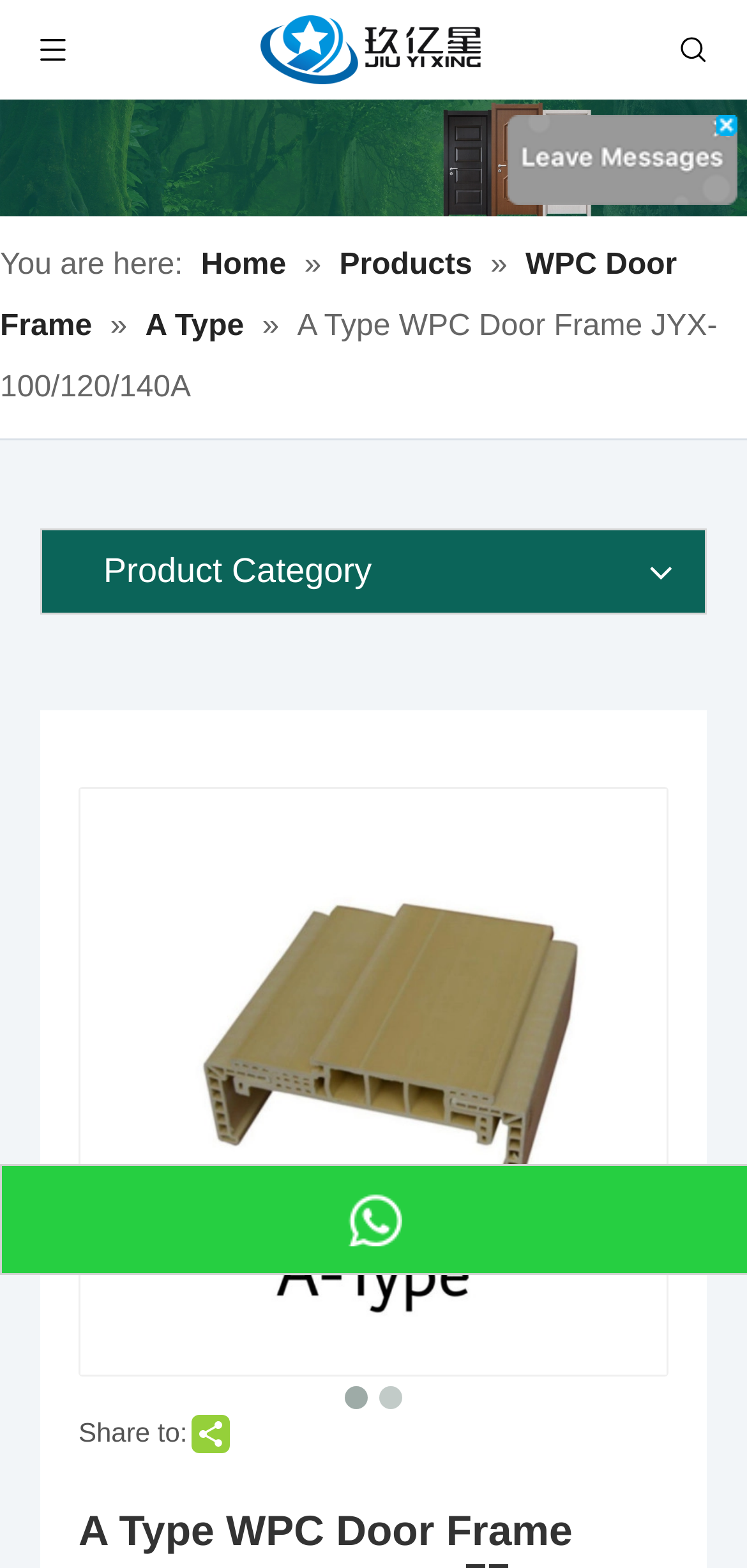How many images are on this webpage?
Using the image as a reference, answer the question with a short word or phrase.

7